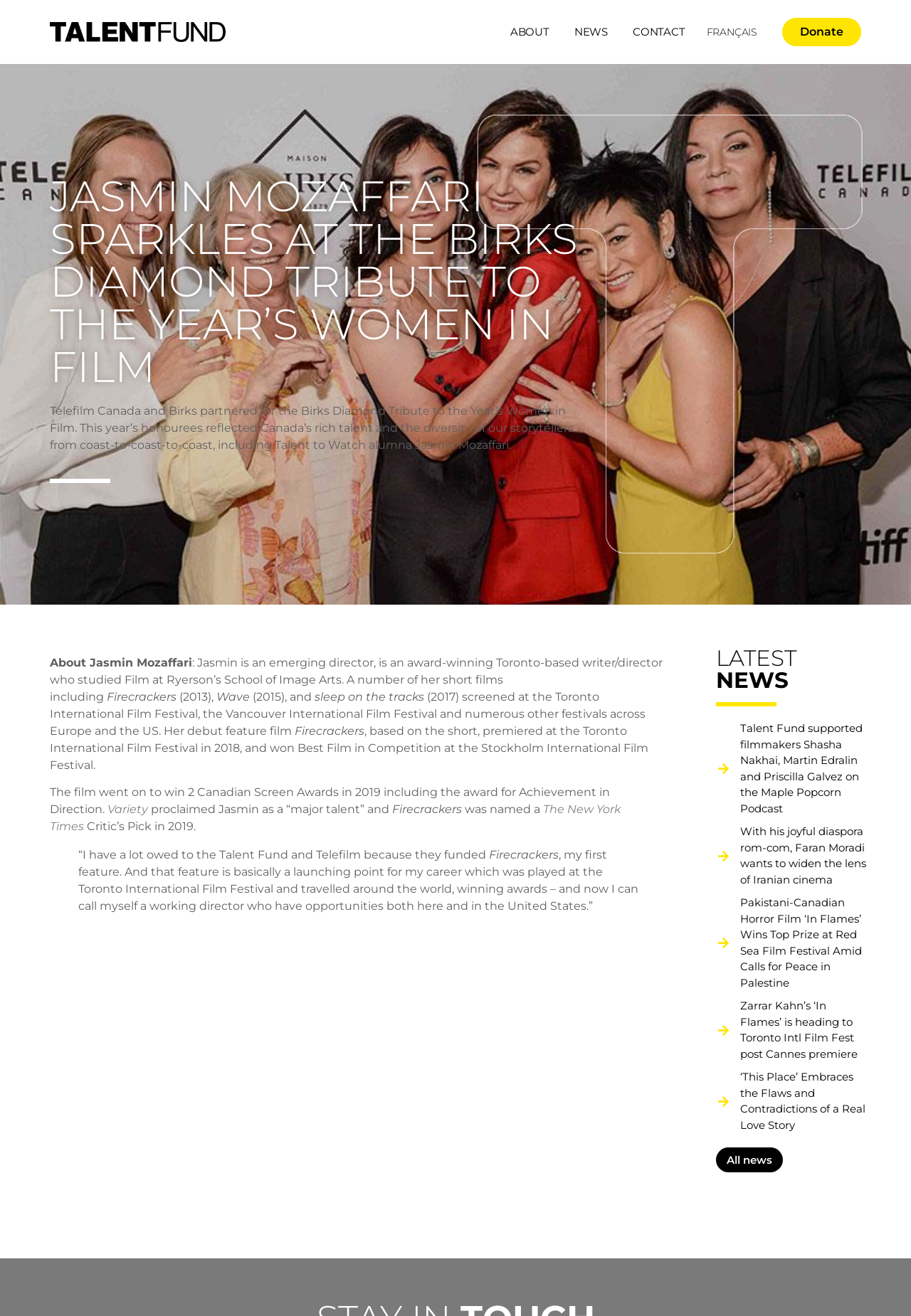What is the name of the section that lists recent news articles?
Carefully analyze the image and provide a thorough answer to the question.

The webpage has a section titled 'LATEST NEWS' that lists recent news articles related to the film industry, including articles about filmmakers supported by the Talent Fund.